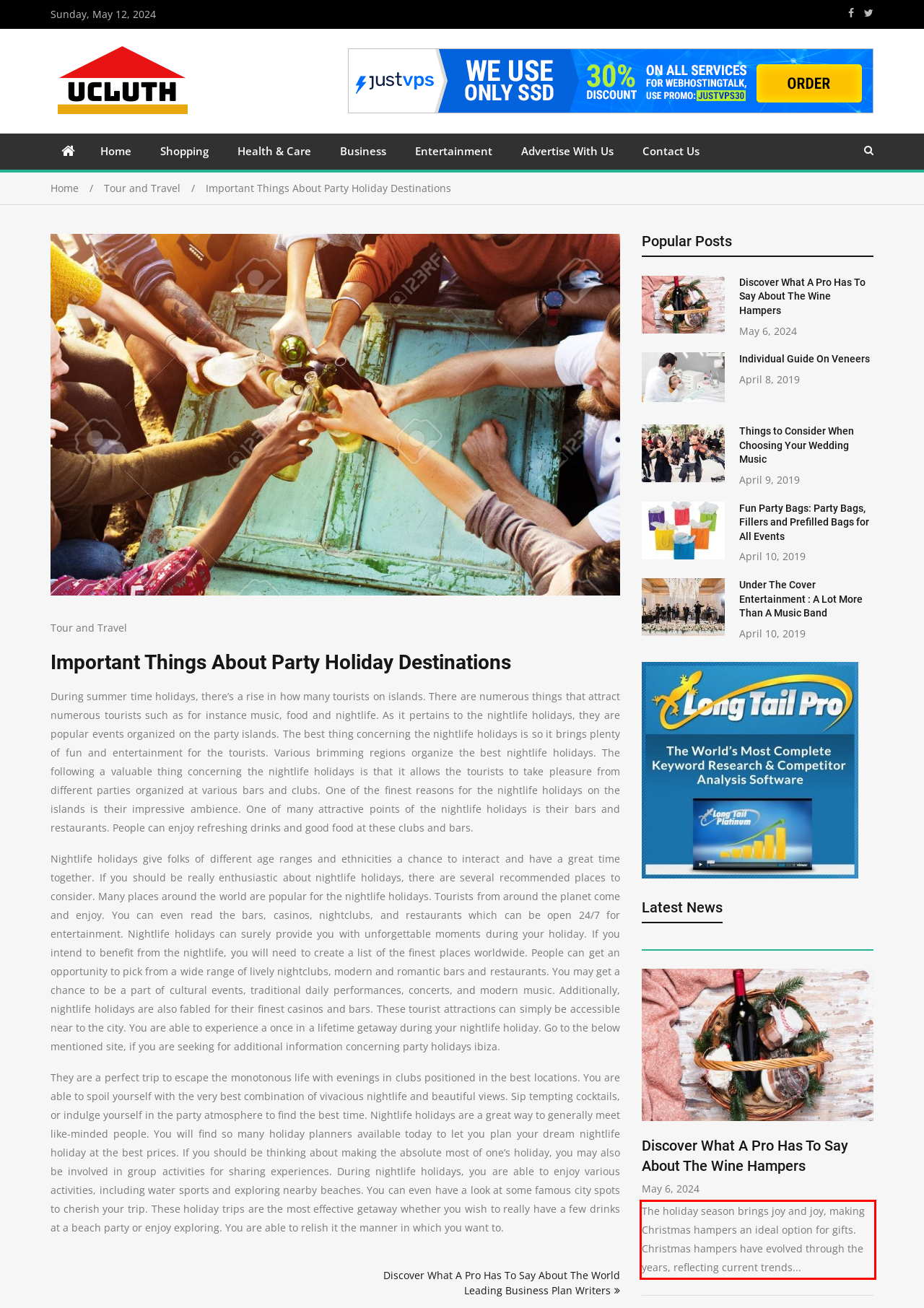Examine the webpage screenshot and use OCR to obtain the text inside the red bounding box.

The holiday season brings joy and joy, making Christmas hampers an ideal option for gifts. Christmas hampers have evolved through the years, reflecting current trends...